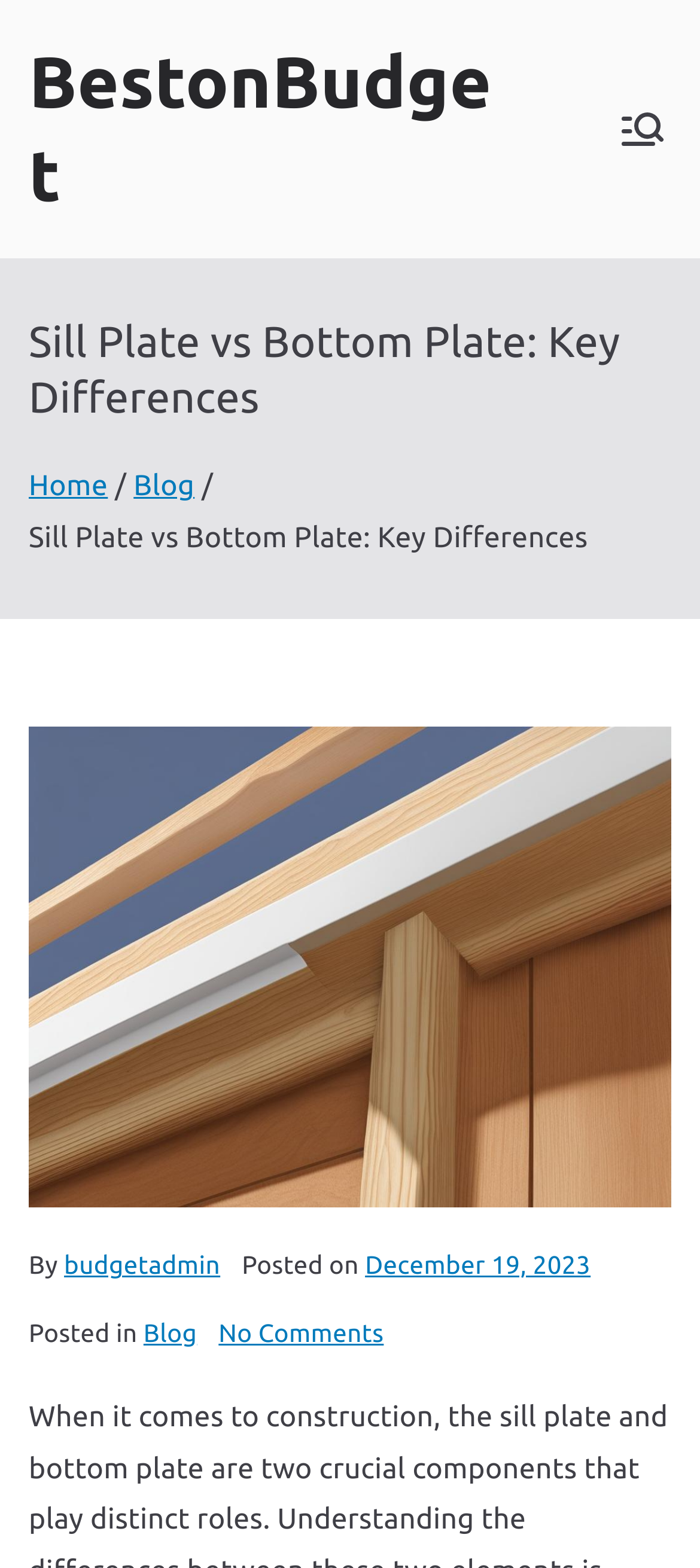Use a single word or phrase to answer the question: 
How many links are in the breadcrumbs navigation?

2